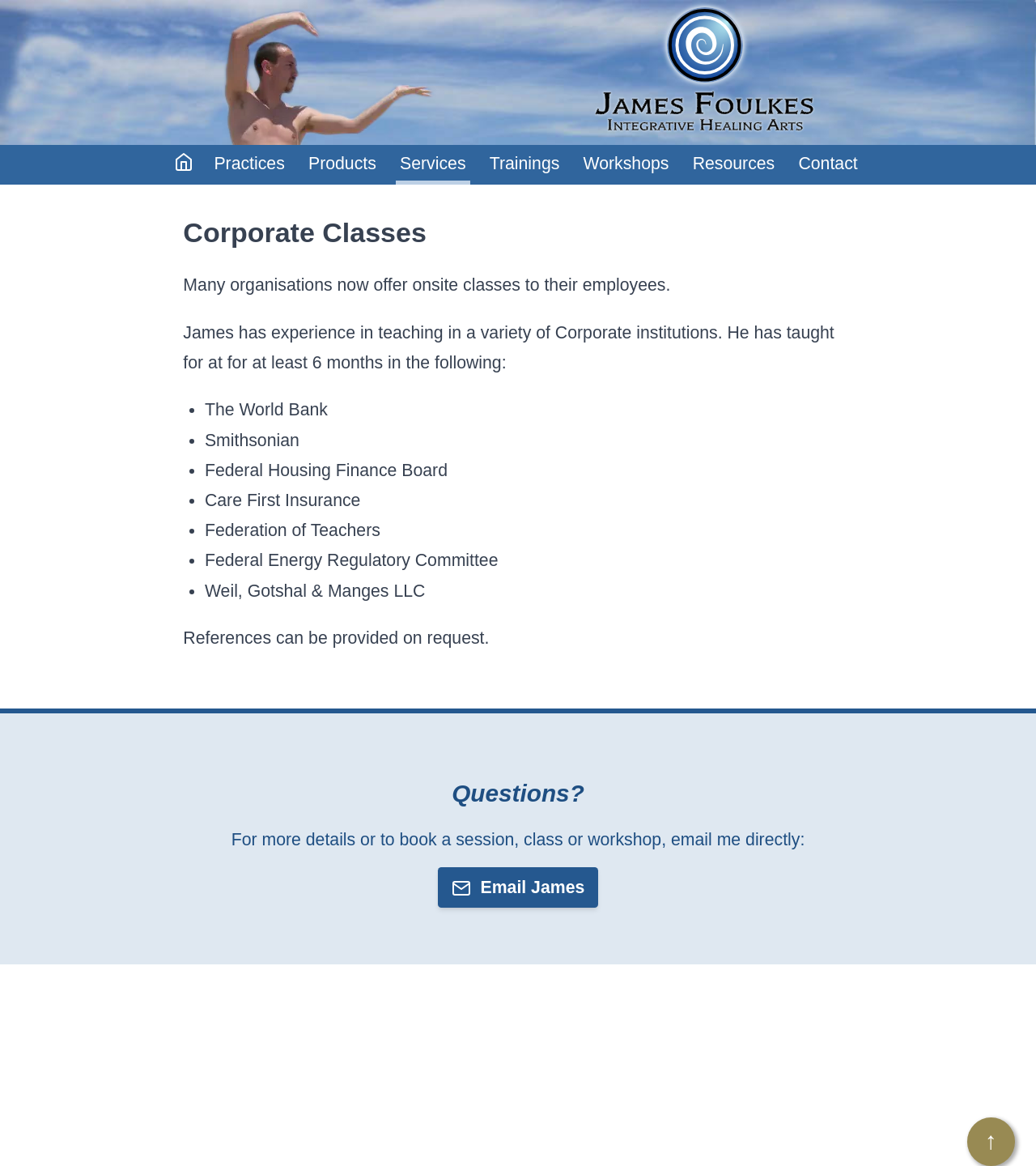Pinpoint the bounding box coordinates of the element you need to click to execute the following instruction: "View the 'Corporate Classes' article". The bounding box should be represented by four float numbers between 0 and 1, in the format [left, top, right, bottom].

[0.177, 0.185, 0.823, 0.561]